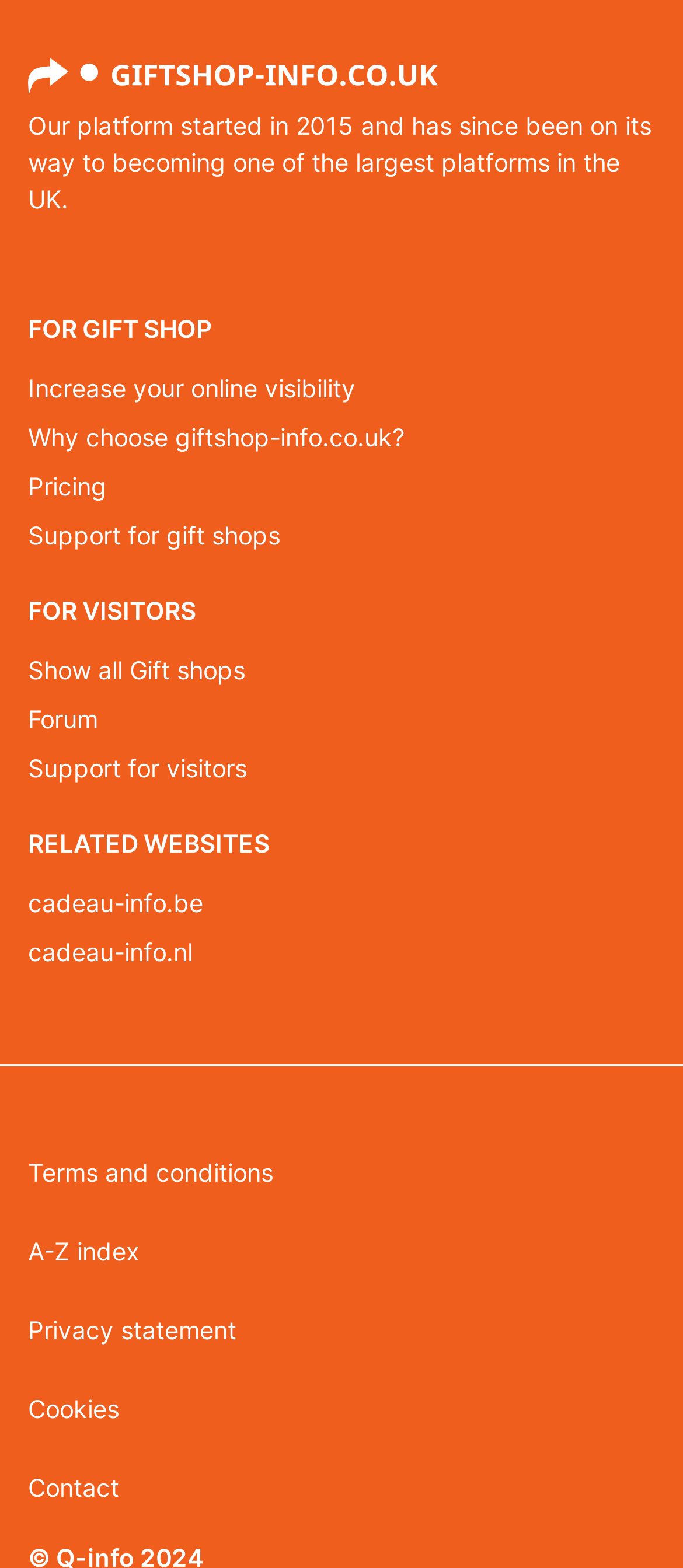Please determine the bounding box coordinates of the area that needs to be clicked to complete this task: 'Contact the website'. The coordinates must be four float numbers between 0 and 1, formatted as [left, top, right, bottom].

[0.041, 0.923, 0.959, 0.973]